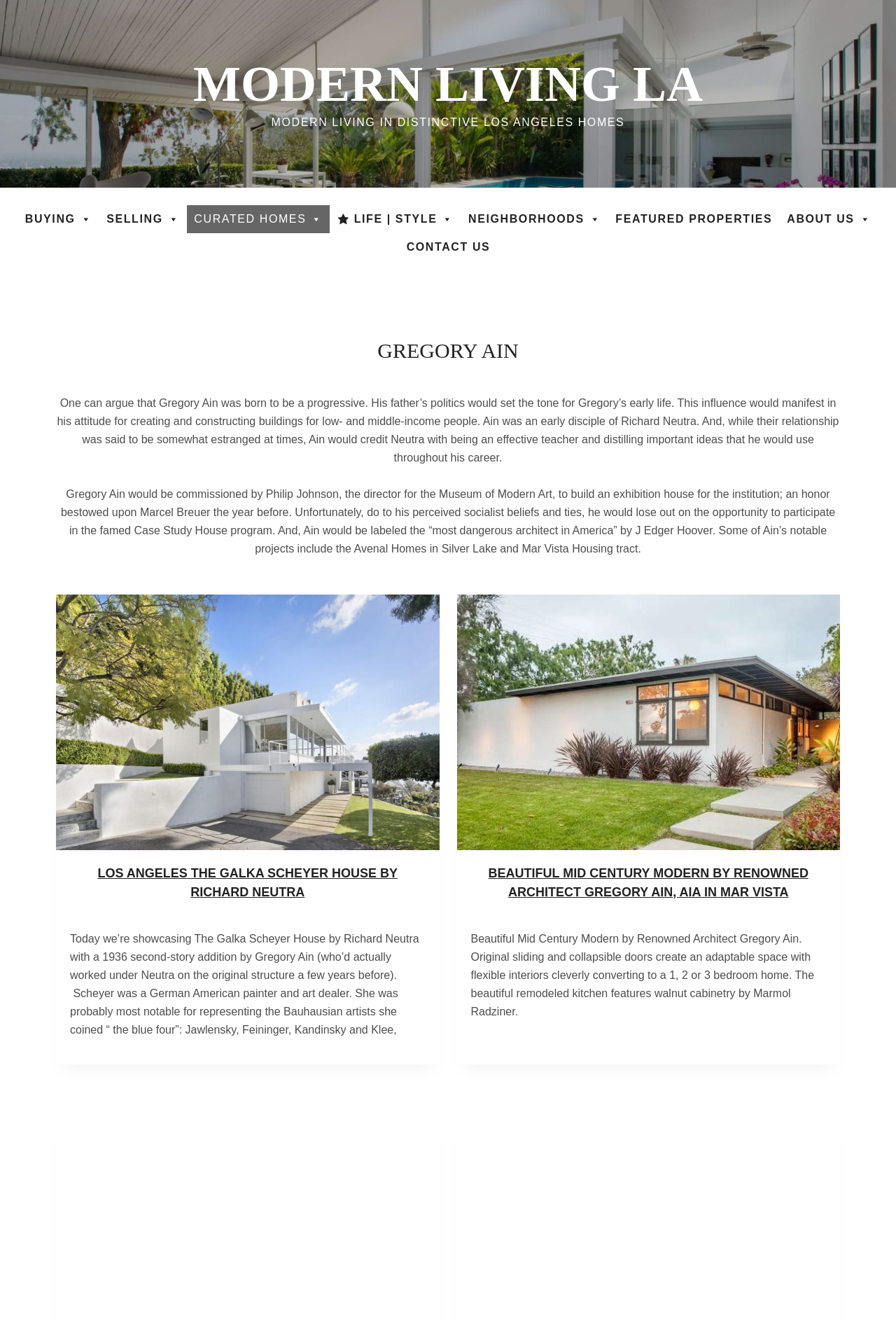Please give a one-word or short phrase response to the following question: 
Who is the architect of the Avenal Homes in Silver Lake?

Gregory Ain